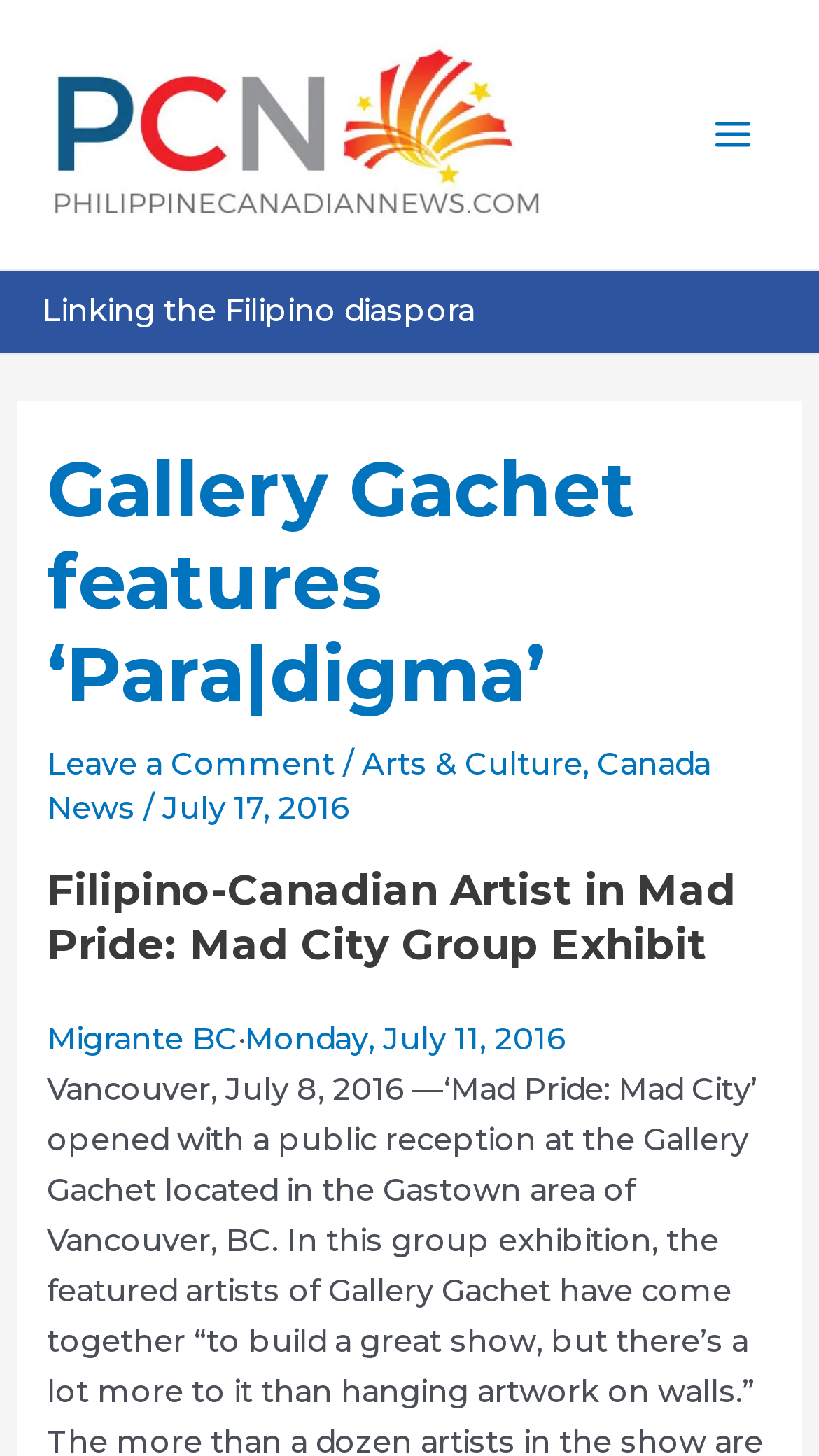Using the element description provided, determine the bounding box coordinates in the format (top-left x, top-left y, bottom-right x, bottom-right y). Ensure that all values are floating point numbers between 0 and 1. Element description: Migrante BC

[0.058, 0.7, 0.291, 0.726]